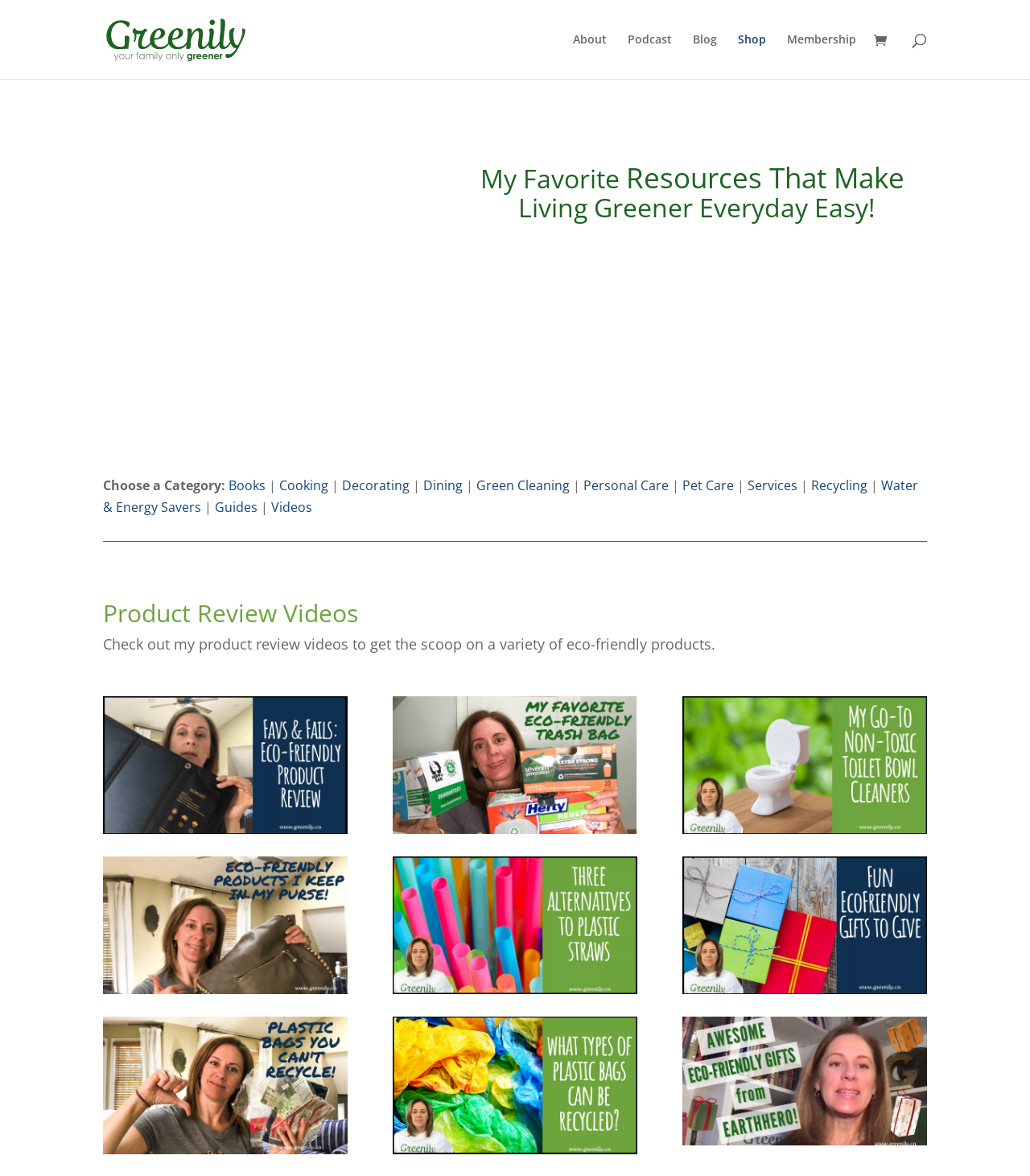Specify the bounding box coordinates (top-left x, top-left y, bottom-right x, bottom-right y) of the UI element in the screenshot that matches this description: Shop

[0.716, 0.029, 0.744, 0.067]